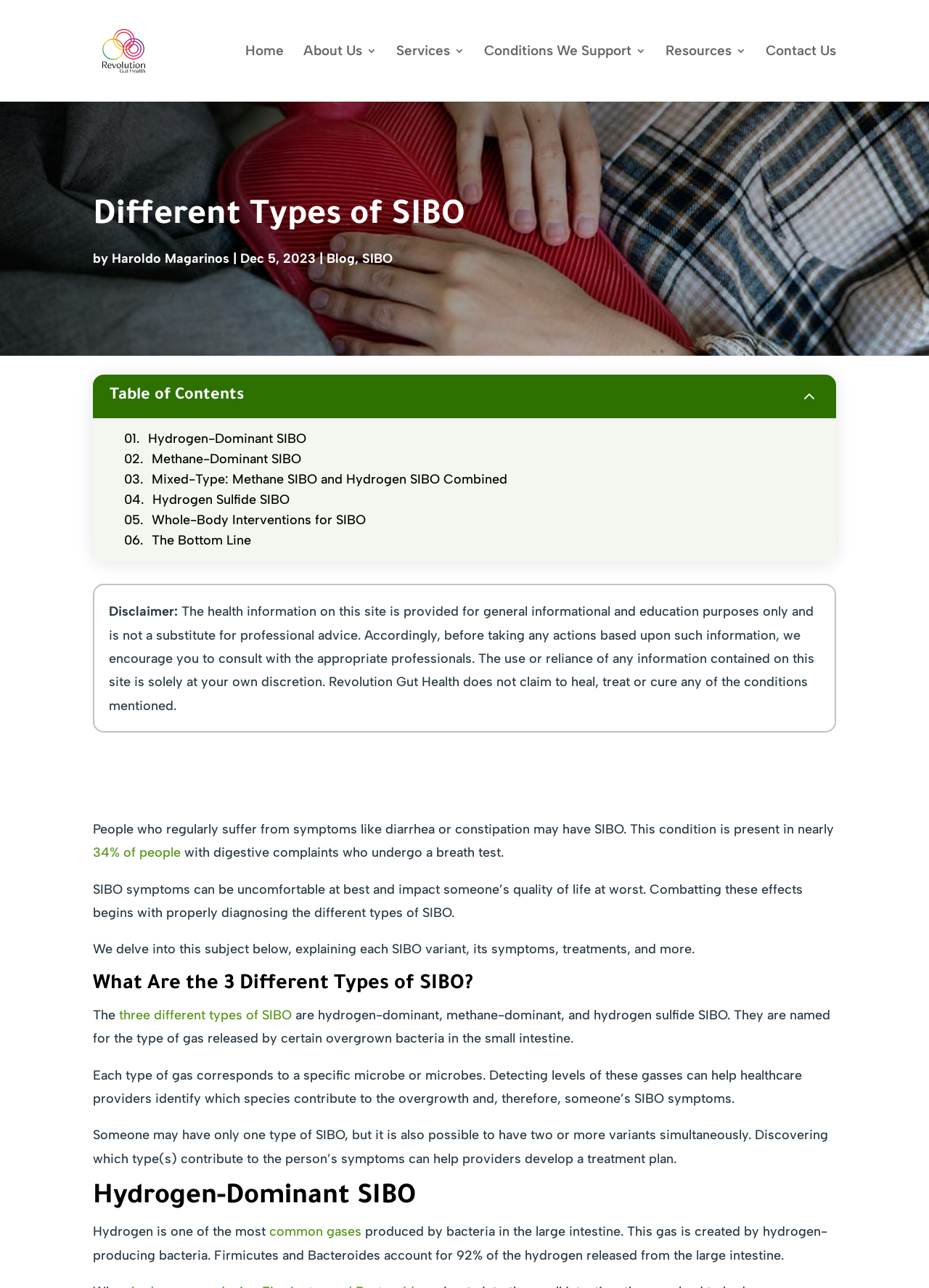Determine the bounding box coordinates of the clickable element necessary to fulfill the instruction: "Read the article by Haroldo Magarinos". Provide the coordinates as four float numbers within the 0 to 1 range, i.e., [left, top, right, bottom].

[0.12, 0.194, 0.247, 0.207]